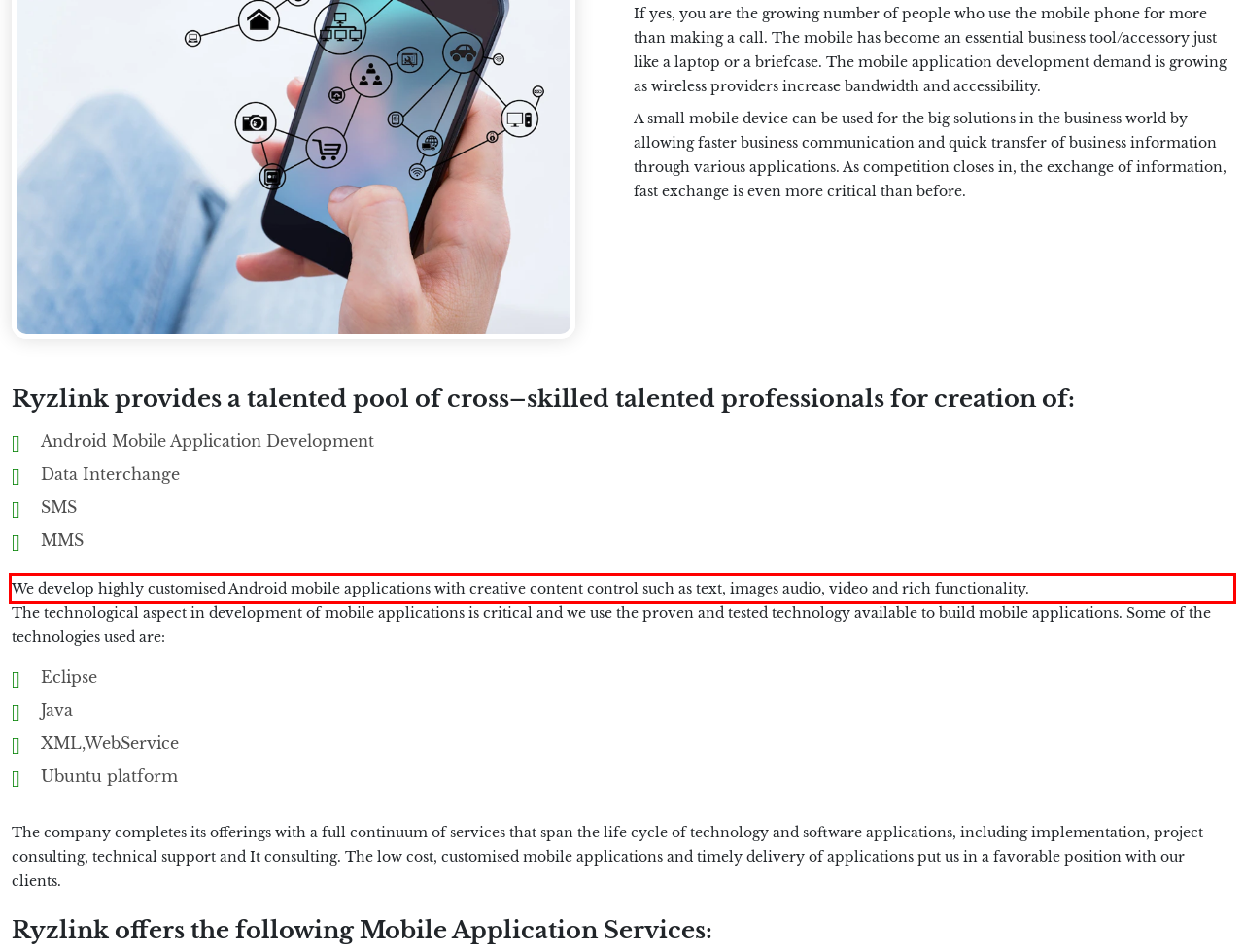You are provided with a webpage screenshot that includes a red rectangle bounding box. Extract the text content from within the bounding box using OCR.

We develop highly customised Android mobile applications with creative content control such as text, images audio, video and rich functionality.